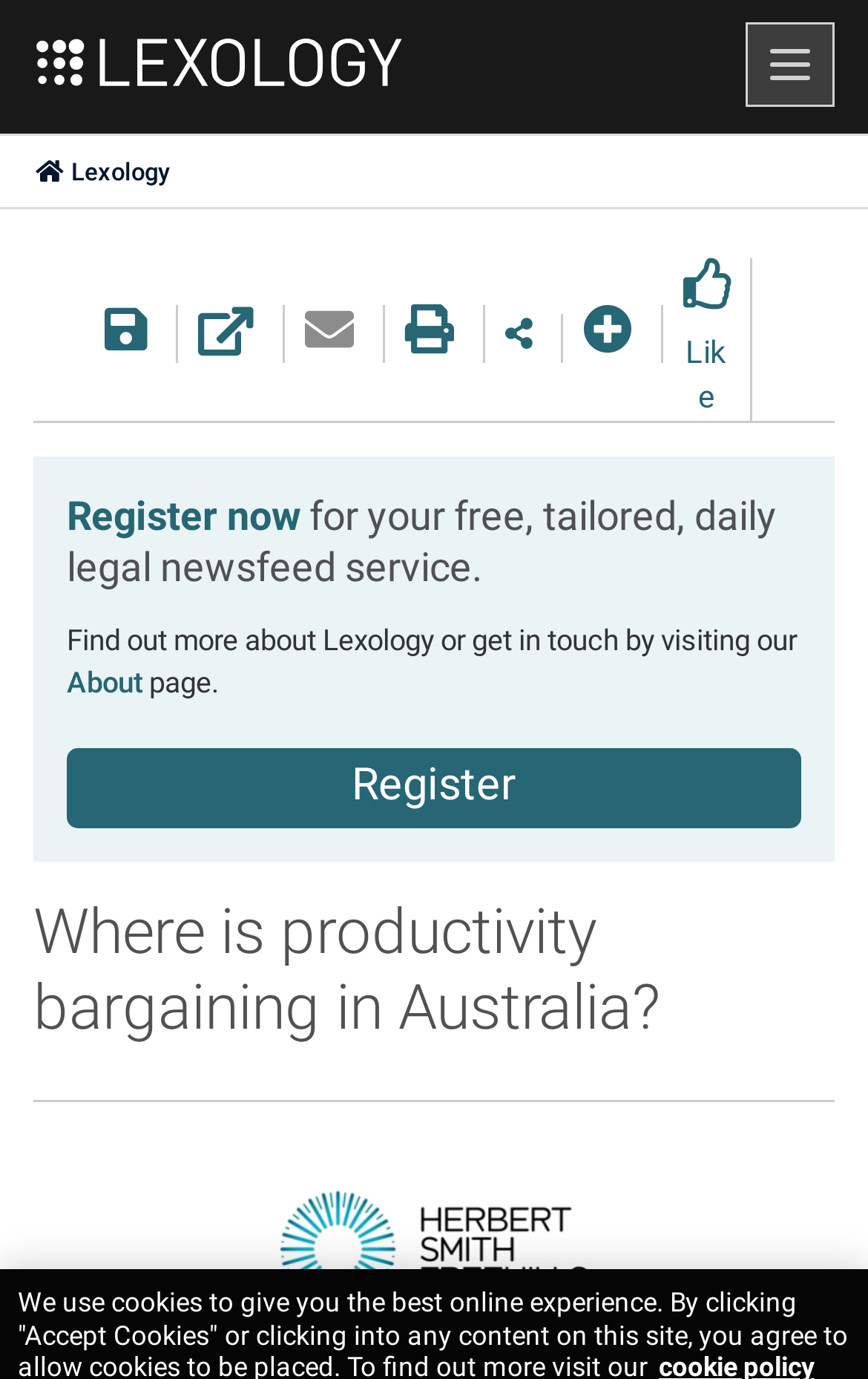Answer the question below with a single word or a brief phrase: 
How many social media links are there?

4